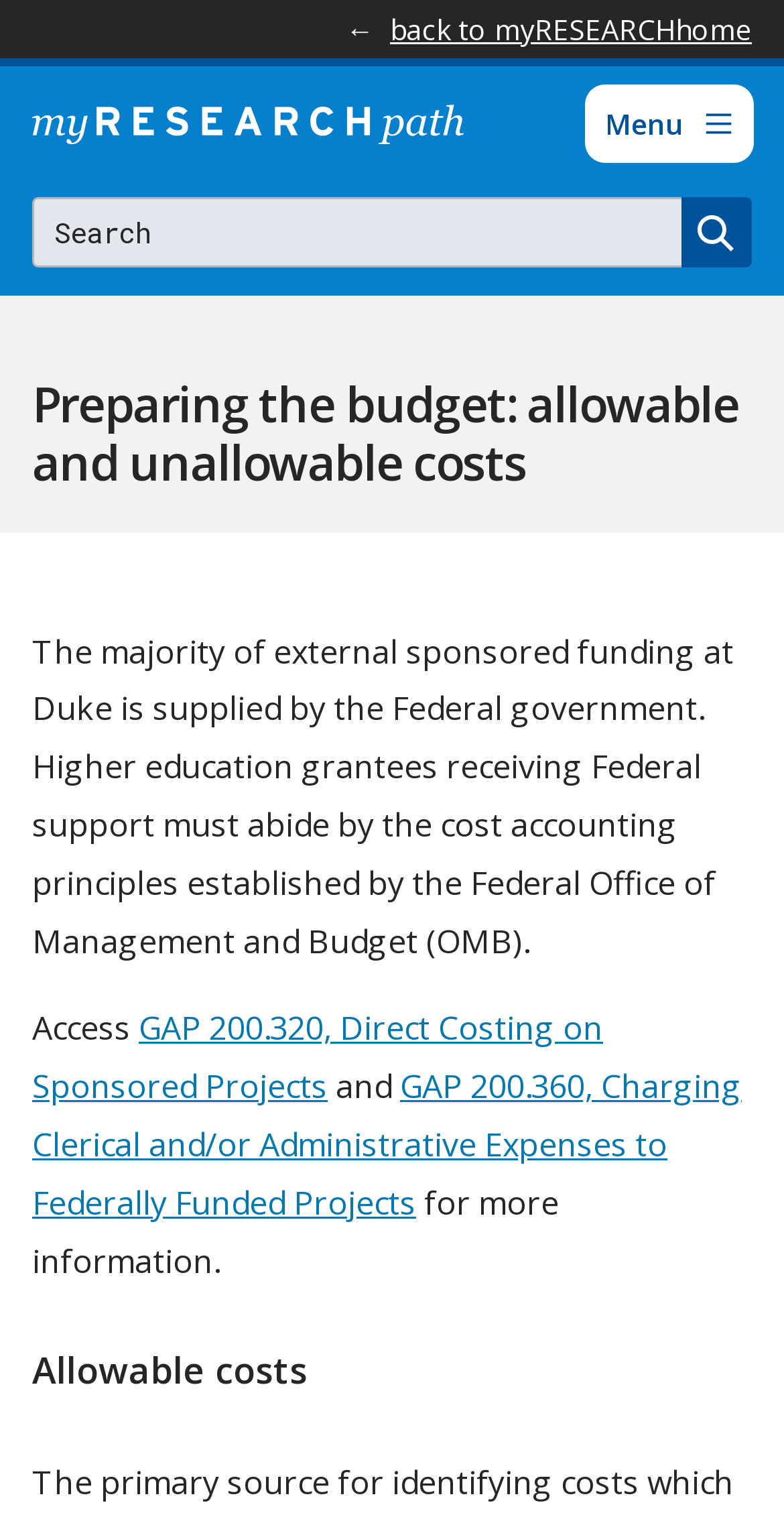Give a detailed explanation of the elements present on the webpage.

The webpage is about preparing a budget, specifically focusing on allowable and unallowable costs in research projects. At the top left corner, there is a "Skip to main content" link. Below it, a navigation menu labeled "Utility Menu" spans the entire width of the page, containing a "back to myRESEARCHhome" link. To the right of the navigation menu, a "Home" link is accompanied by an image.

On the top right side, an "Open Menu" button is situated. Below it, a search bar with a "Search" label and a search button is located. The main content of the page starts with a heading that repeats the title "Preparing the budget: allowable and unallowable costs". 

The text that follows explains that the majority of external sponsored funding at Duke comes from the Federal government and that grantees must abide by the cost accounting principles established by the Federal Office of Management and Budget. There are two links to specific GAP policies, GAP 200.320 and GAP 200.360, which provide more information on direct costing on sponsored projects and charging clerical and/or administrative expenses to federally funded projects, respectively.

Finally, a heading "Allowable costs" is situated near the bottom of the page. Overall, the webpage provides information and resources on budget preparation for research projects, with a focus on allowable and unallowable costs.